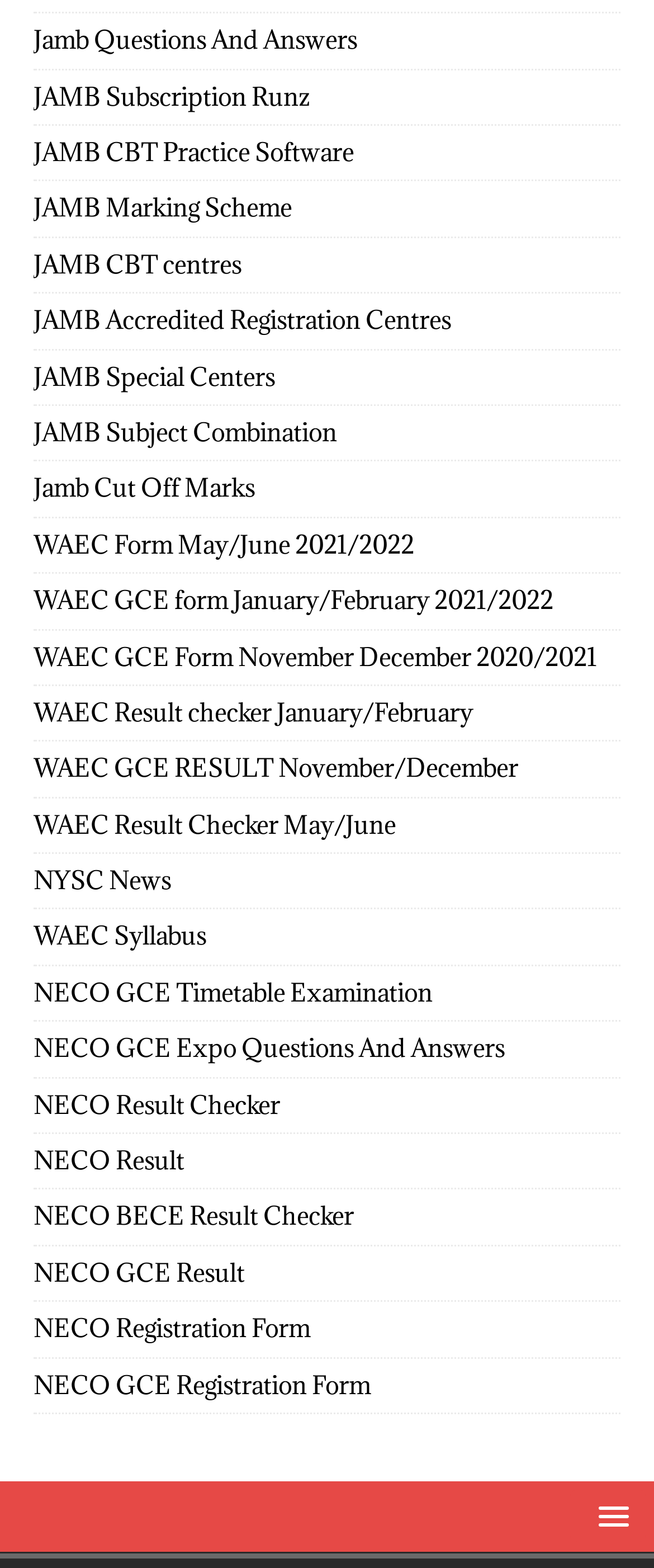Please provide the bounding box coordinates for the element that needs to be clicked to perform the following instruction: "Read NYSC news". The coordinates should be given as four float numbers between 0 and 1, i.e., [left, top, right, bottom].

[0.051, 0.545, 0.949, 0.579]